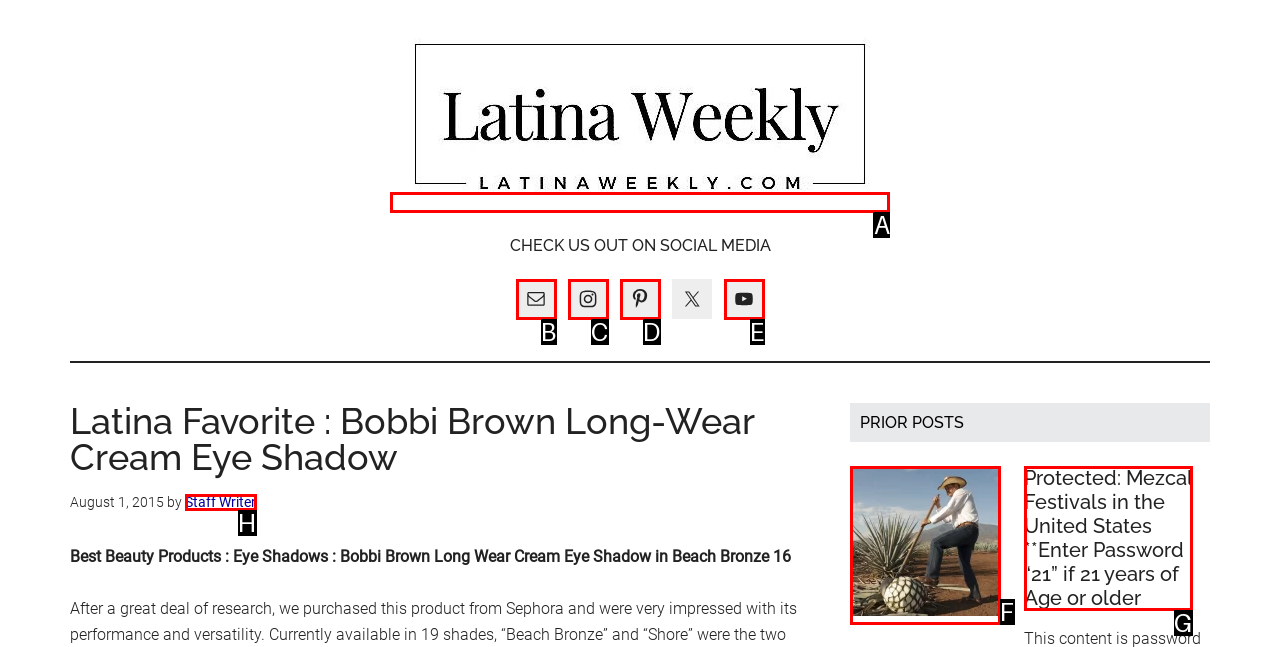Indicate which red-bounded element should be clicked to perform the task: Click on the 'LATINA WEEKLY' link Answer with the letter of the correct option.

A